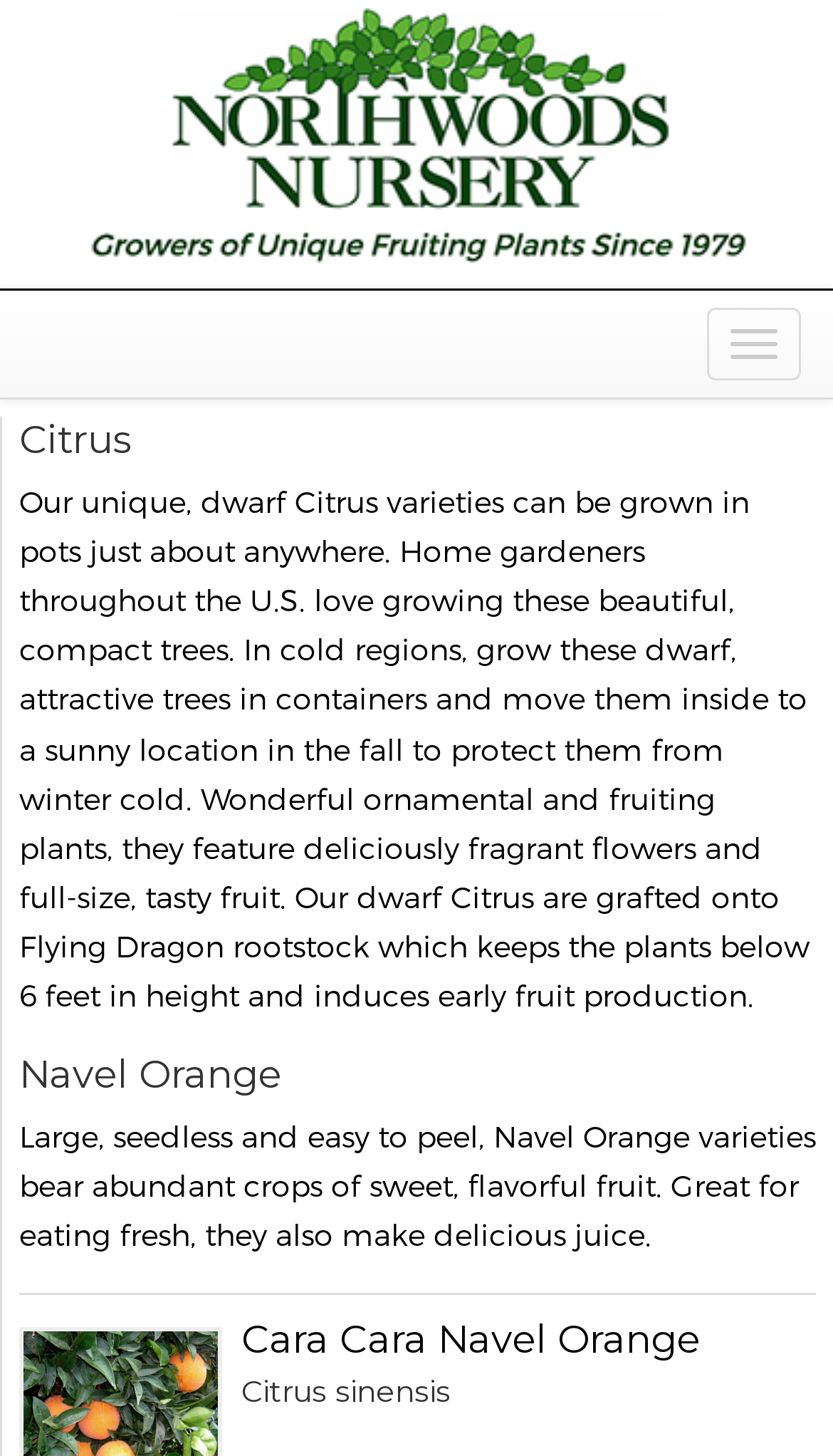What is the purpose of grafting Citrus onto Flying Dragon rootstock?
Can you give a detailed and elaborate answer to the question?

The webpage states that the Citrus plants are grafted onto Flying Dragon rootstock, which induces early fruit production and keeps the plants below 6 feet in height.